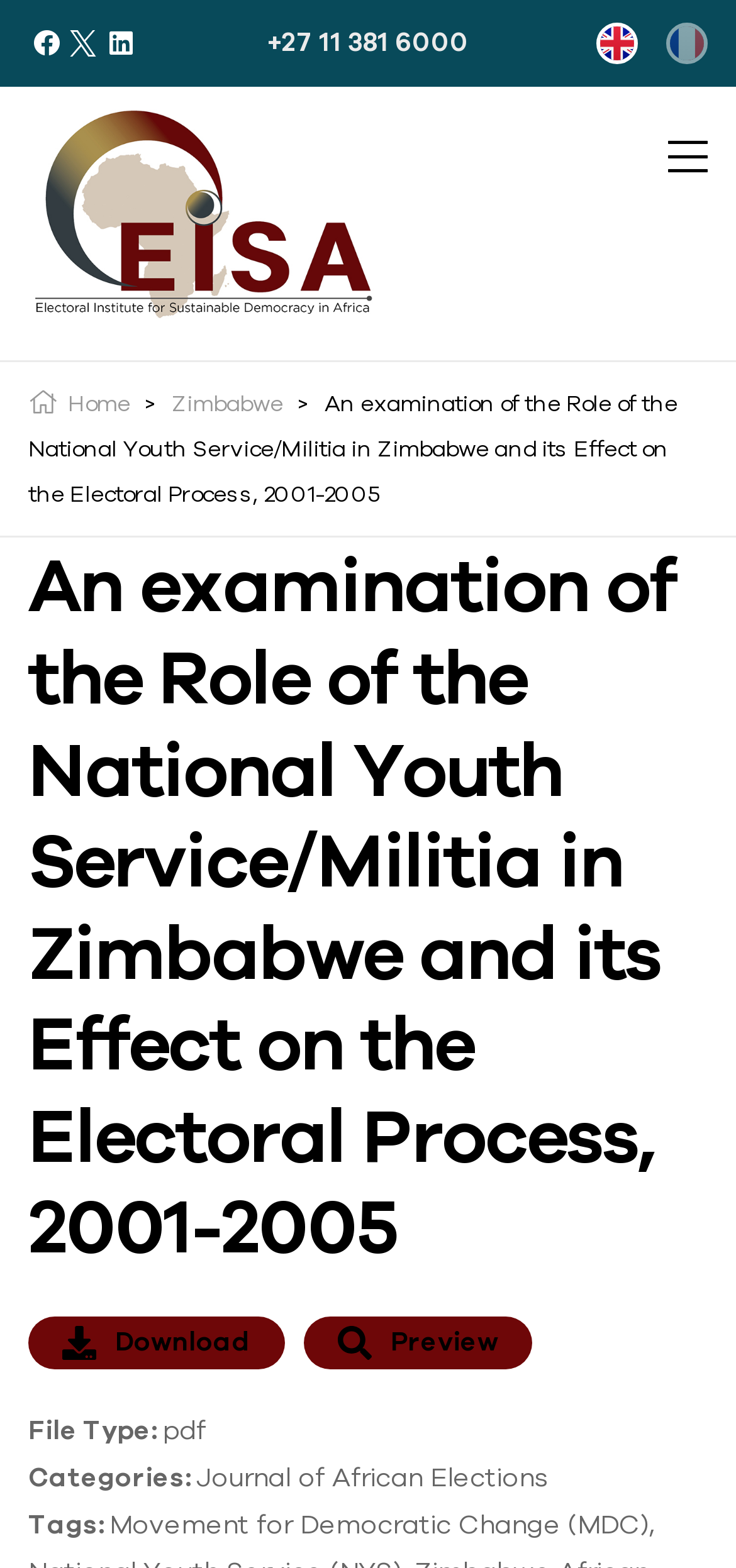Kindly respond to the following question with a single word or a brief phrase: 
What is the category of the journal?

Journal of African Elections